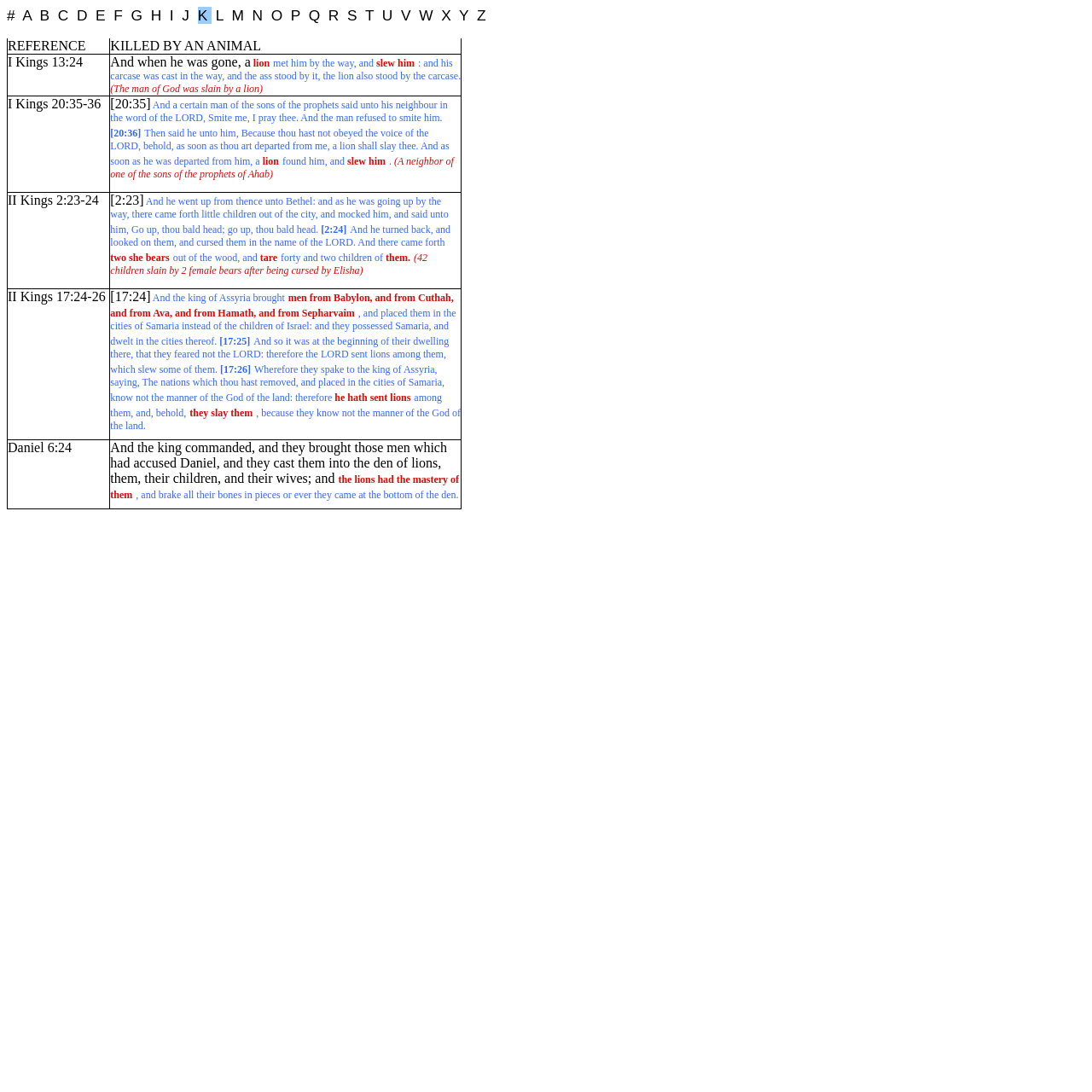Please specify the bounding box coordinates of the region to click in order to perform the following instruction: "Read II Kings 2:23-24".

[0.007, 0.176, 0.101, 0.264]